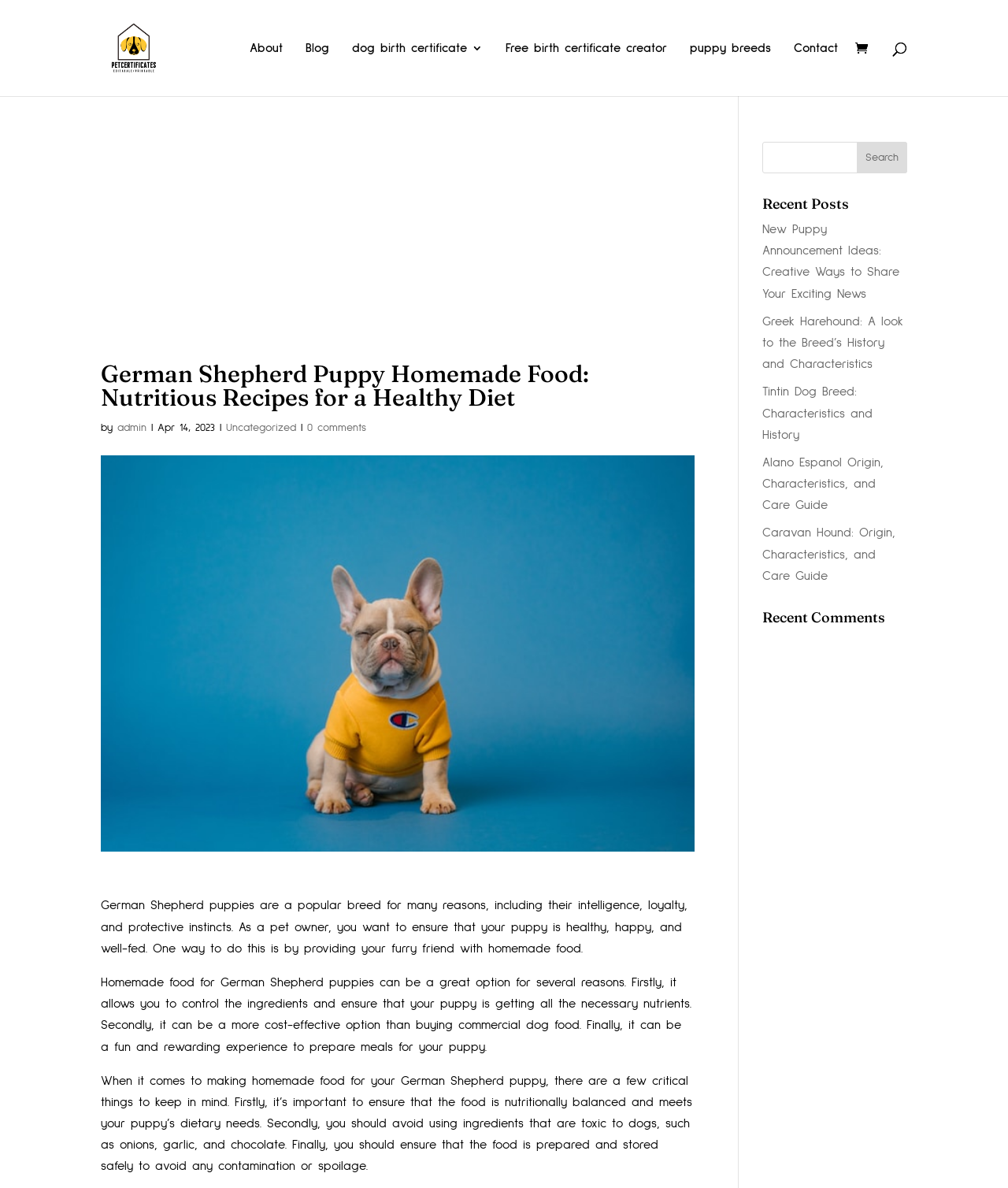Mark the bounding box of the element that matches the following description: "puppy breeds".

[0.684, 0.036, 0.765, 0.081]